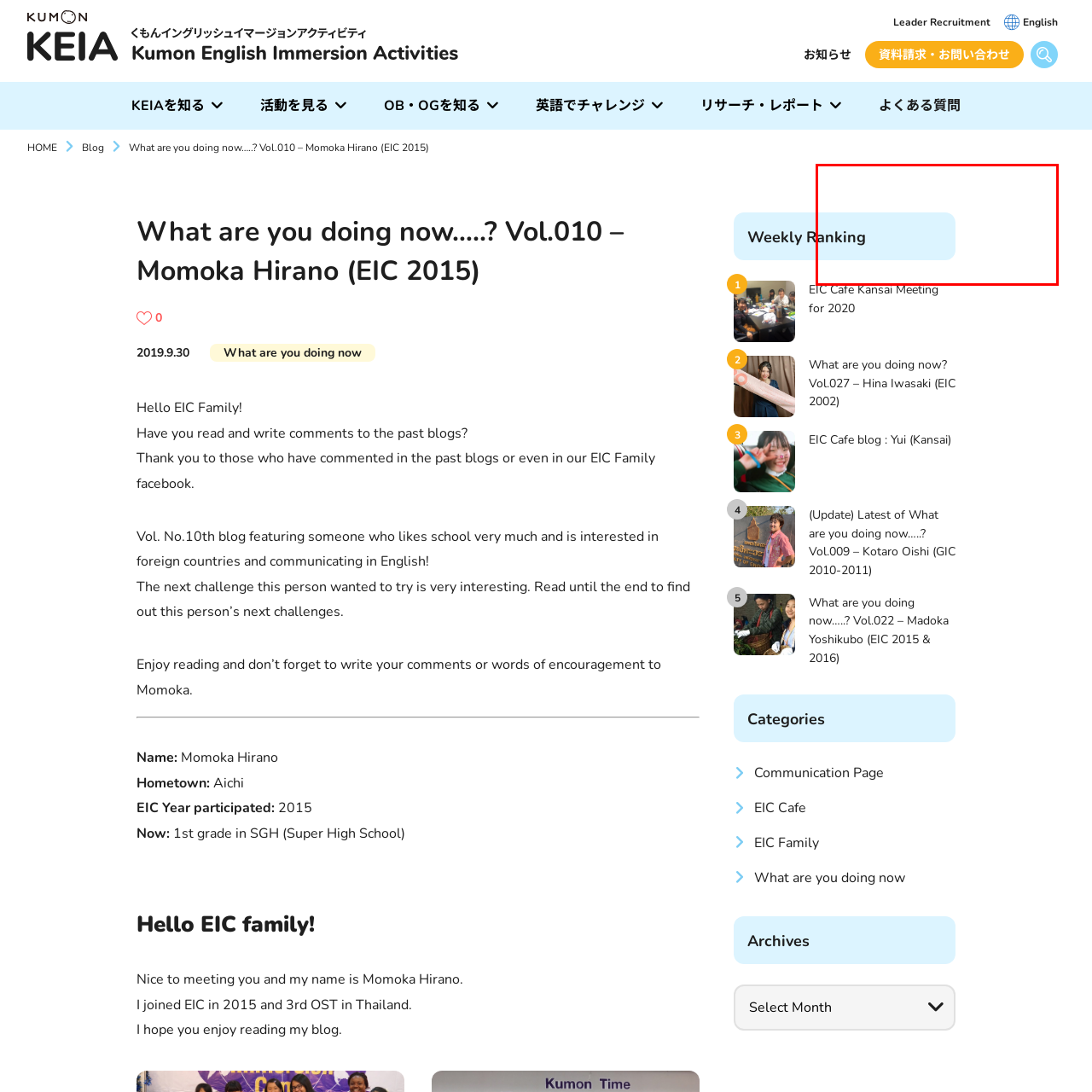What is the purpose of the 'Global Network Team Member Introduction' link?
Focus on the content inside the red bounding box and offer a detailed explanation.

The 'Global Network Team Member Introduction' link is likely associated with the blog section, and its purpose is to emphasize the importance of collaboration and interaction among different team members within the Kumon community. This link may provide information about team members and their roles, promoting a sense of community and cooperation.